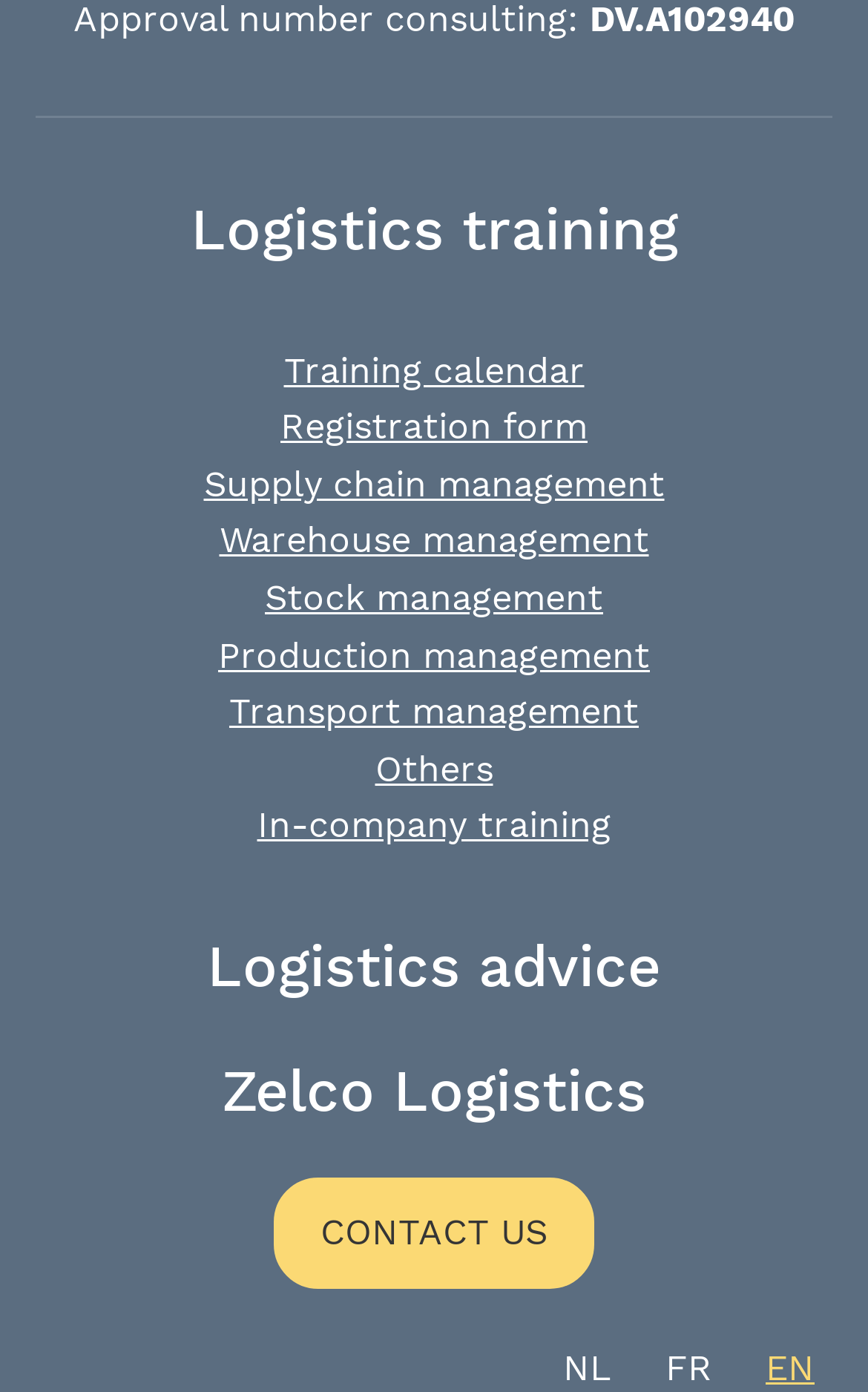Locate the bounding box coordinates of the element's region that should be clicked to carry out the following instruction: "Go to CONTACT US". The coordinates need to be four float numbers between 0 and 1, i.e., [left, top, right, bottom].

[0.315, 0.845, 0.685, 0.925]